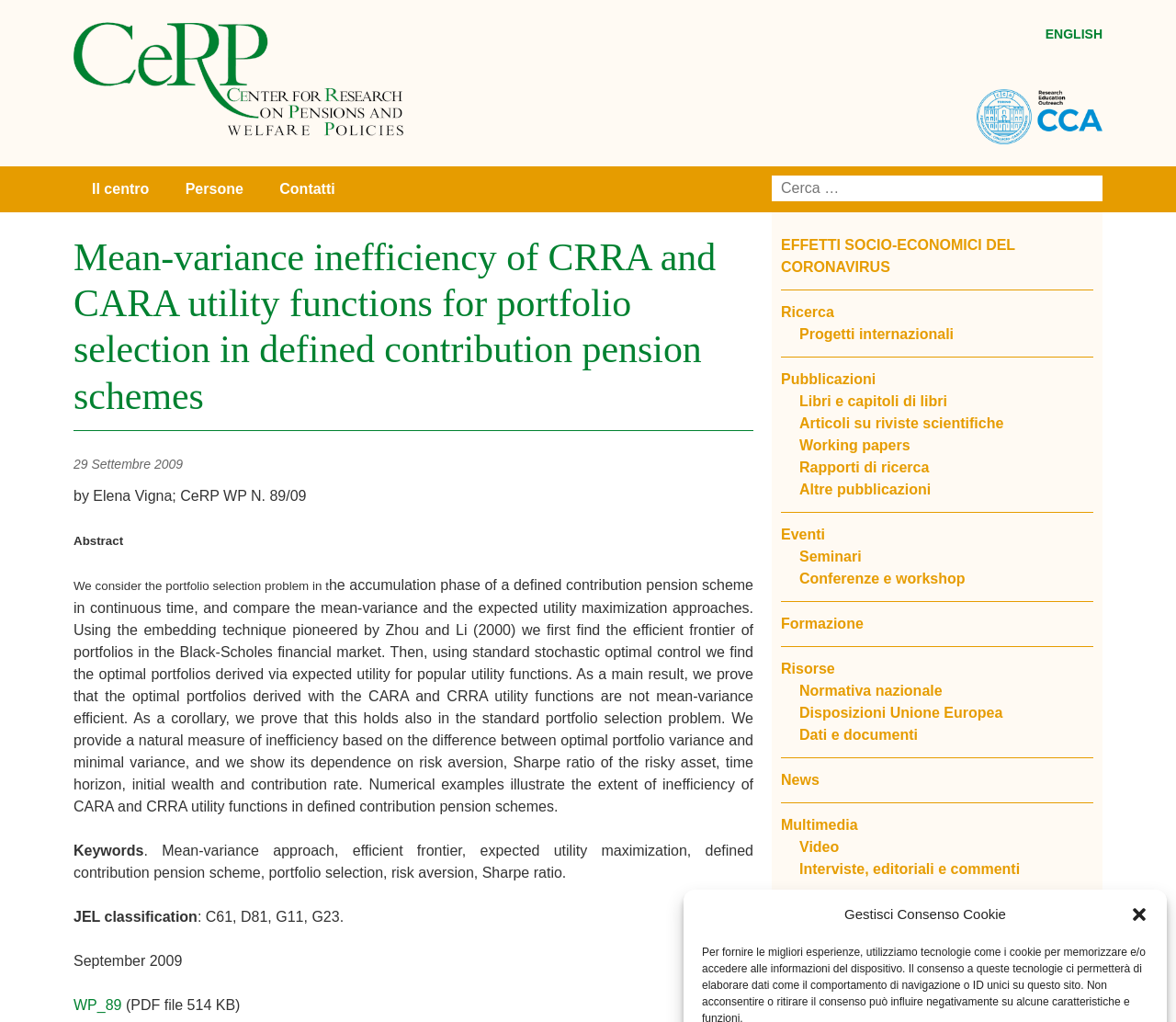Identify the webpage's primary heading and generate its text.

Mean-variance inefficiency of CRRA and CARA utility functions for portfolio selection in defined contribution pension schemes